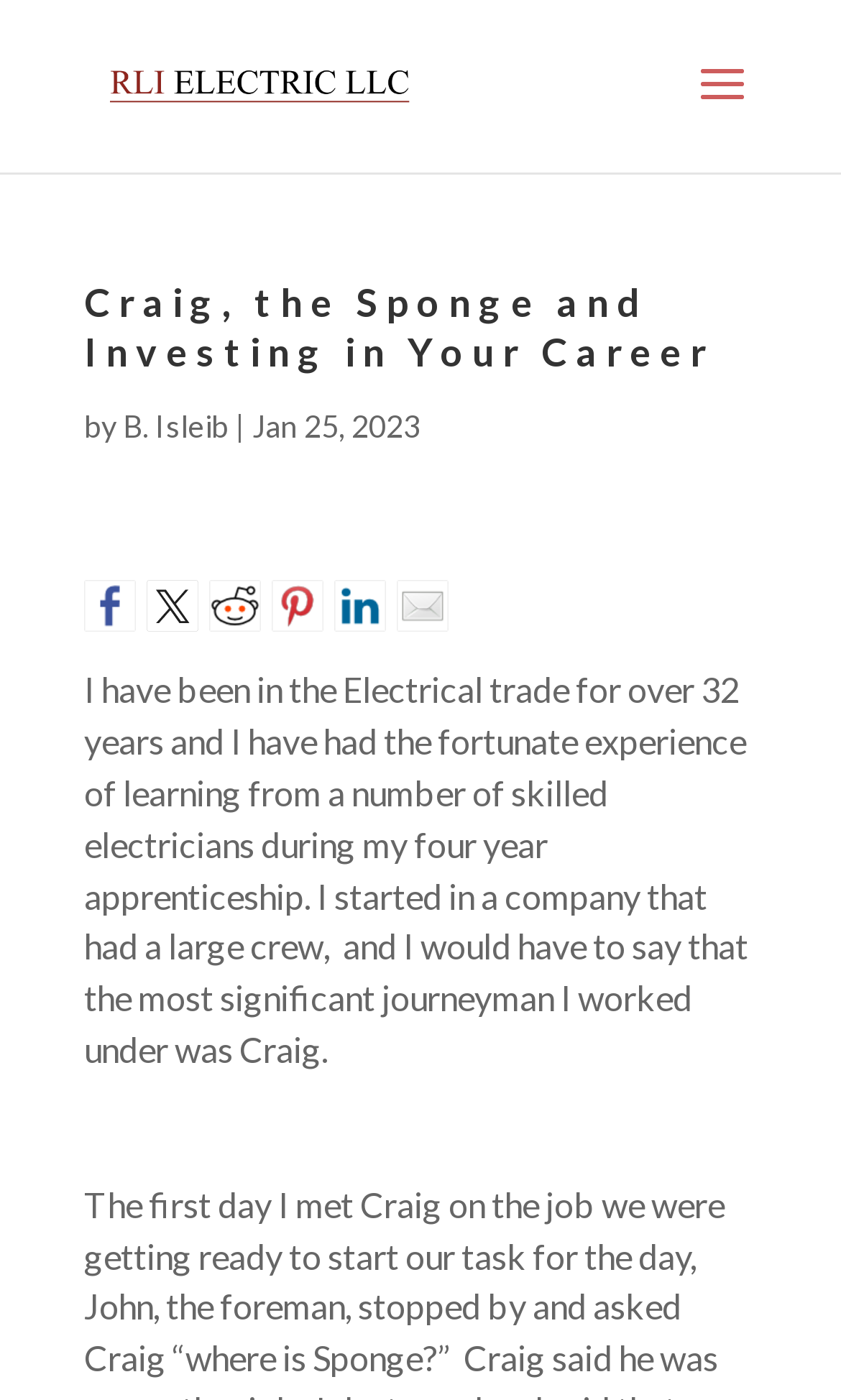How many years of experience does the person have in the Electrical trade?
Answer the question with a detailed explanation, including all necessary information.

The number of years of experience can be found by reading the text. The text states 'I have been in the Electrical trade for over 32 years', indicating that the person has more than 32 years of experience.